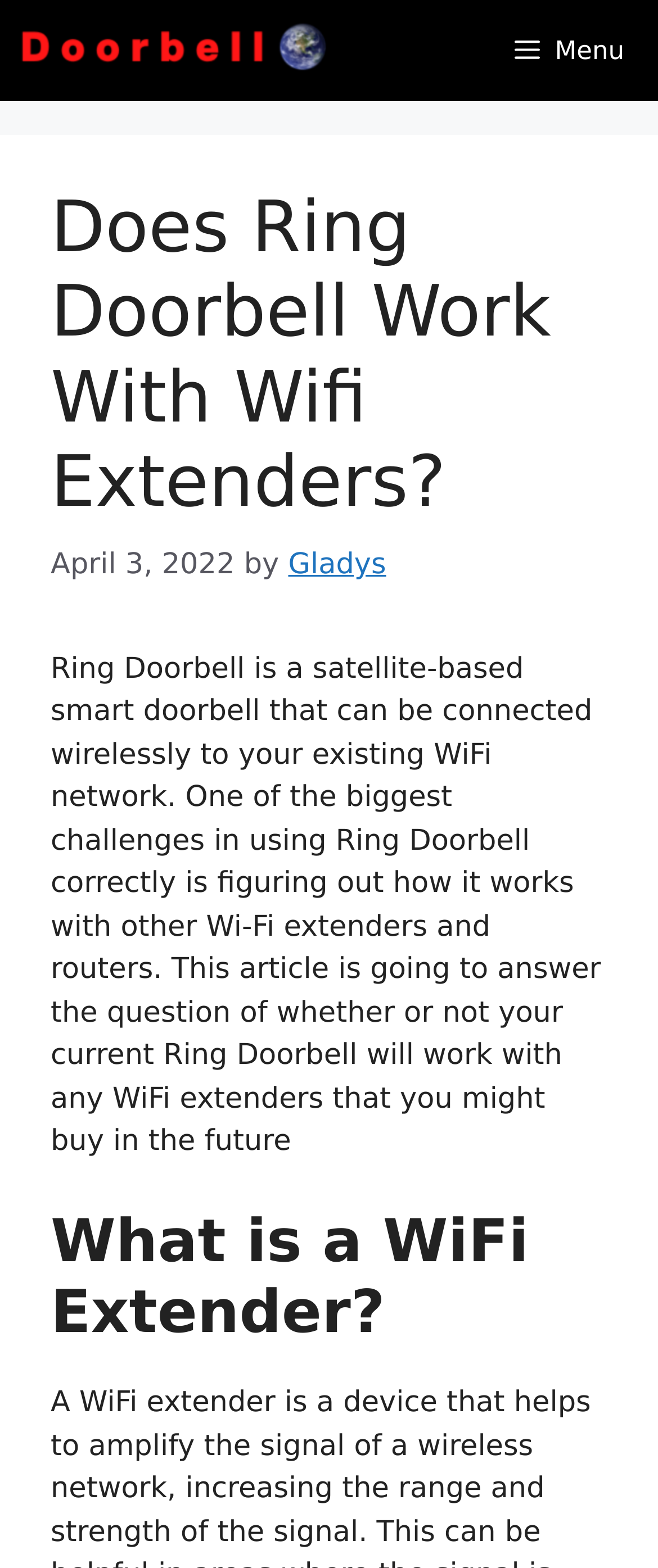Use a single word or phrase to respond to the question:
What is the main topic of the article?

Ring Doorbell and WiFi extenders